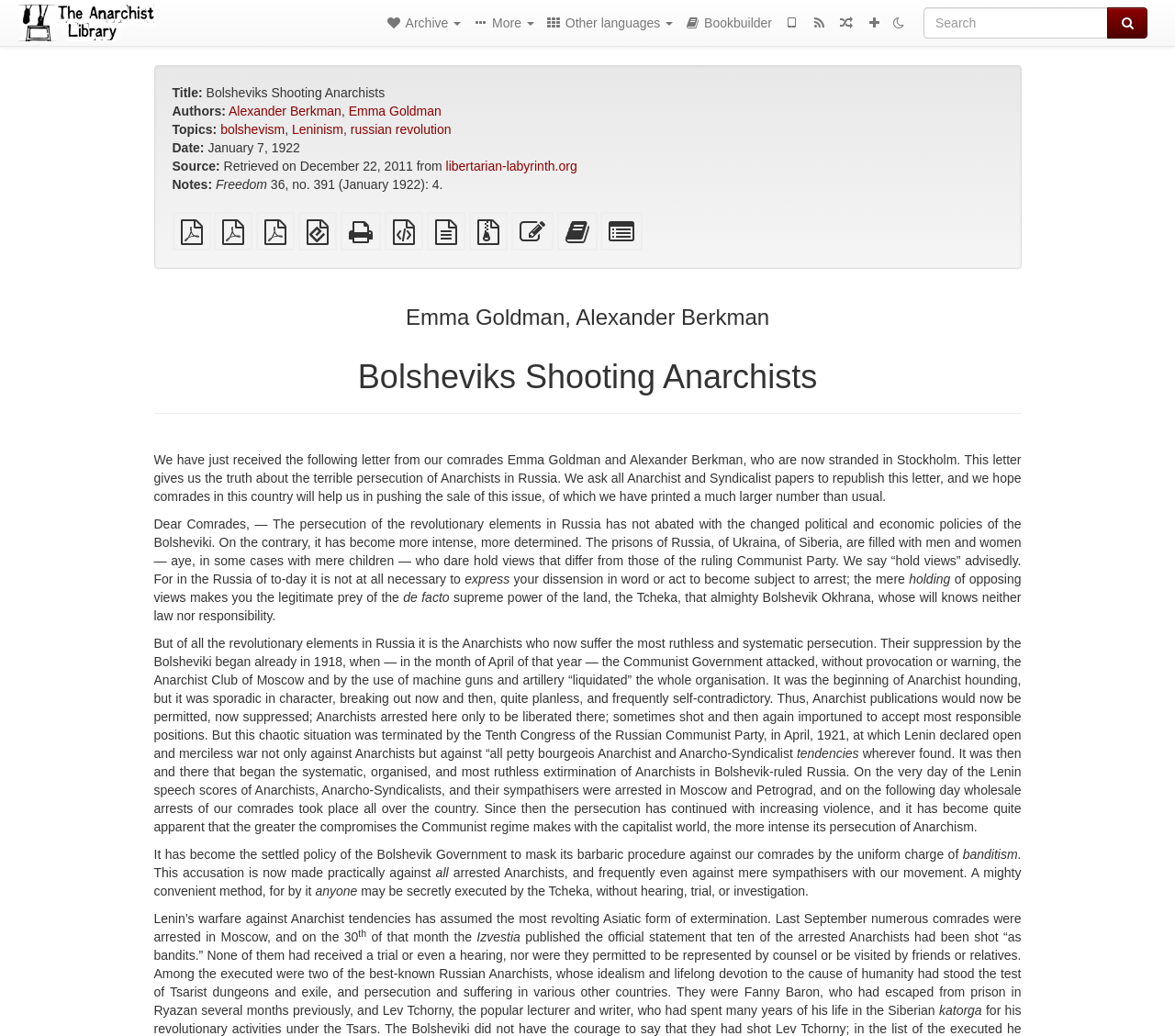Using the format (top-left x, top-left y, bottom-right x, bottom-right y), provide the bounding box coordinates for the described UI element. All values should be floating point numbers between 0 and 1: parent_node: Search aria-label="Search" name="query" placeholder="Search"

[0.786, 0.007, 0.943, 0.037]